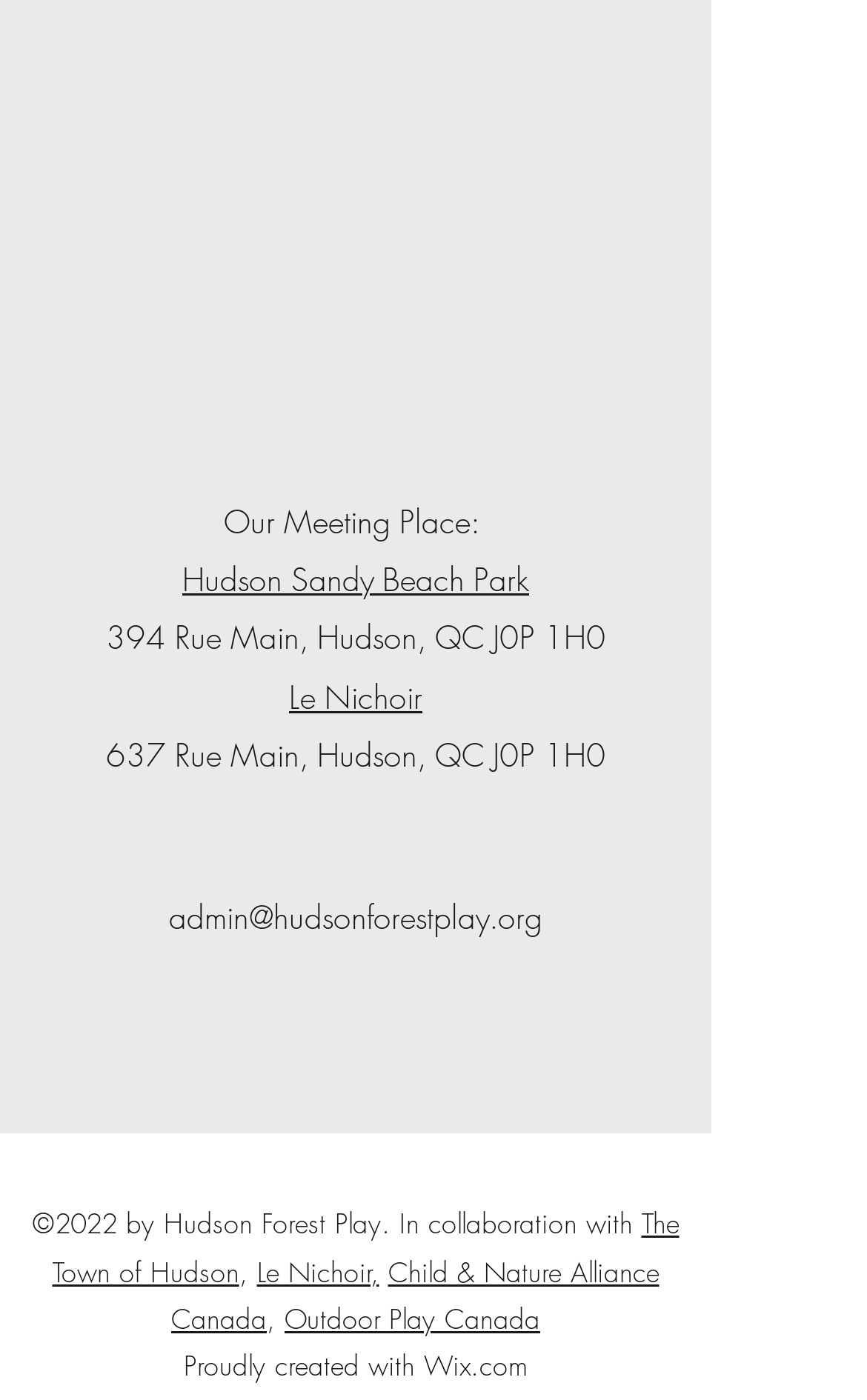Determine the bounding box coordinates of the element that should be clicked to execute the following command: "check Le Nichoir".

[0.333, 0.482, 0.487, 0.512]